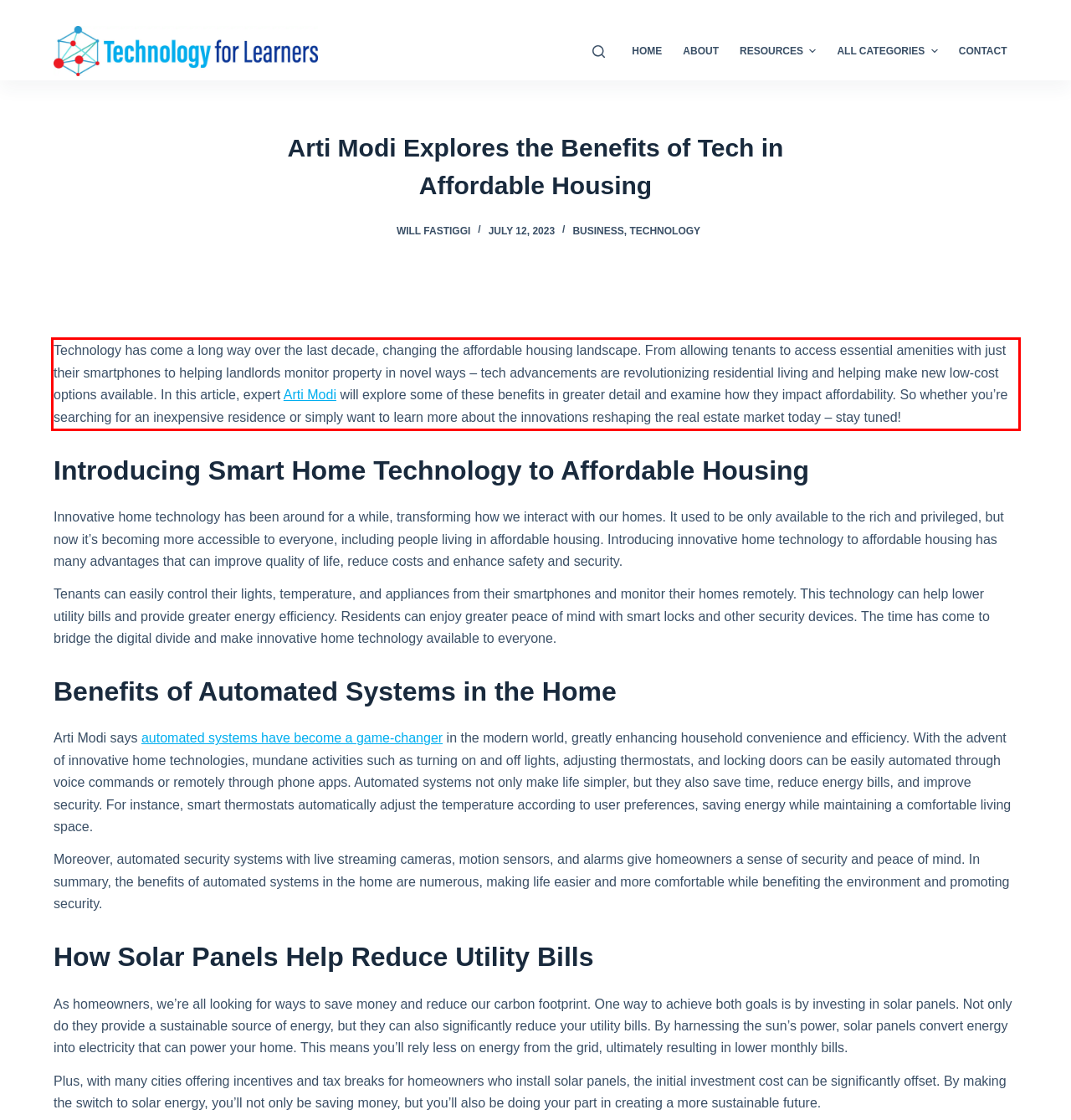Given a screenshot of a webpage, locate the red bounding box and extract the text it encloses.

Technology has come a long way over the last decade, changing the affordable housing landscape. From allowing tenants to access essential amenities with just their smartphones to helping landlords monitor property in novel ways – tech advancements are revolutionizing residential living and helping make new low-cost options available. In this article, expert Arti Modi will explore some of these benefits in greater detail and examine how they impact affordability. So whether you’re searching for an inexpensive residence or simply want to learn more about the innovations reshaping the real estate market today – stay tuned!